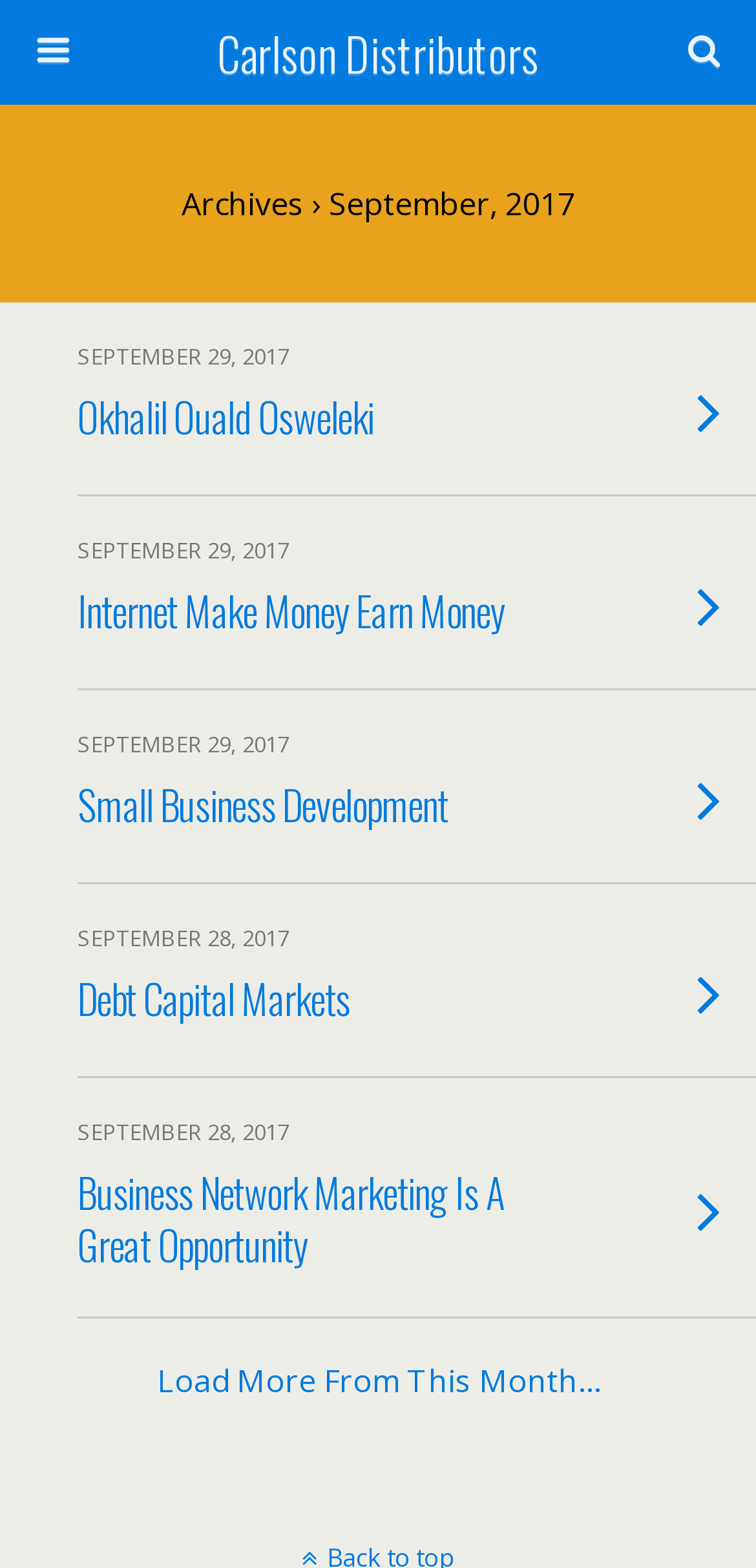What is the purpose of the button? Observe the screenshot and provide a one-word or short phrase answer.

Search